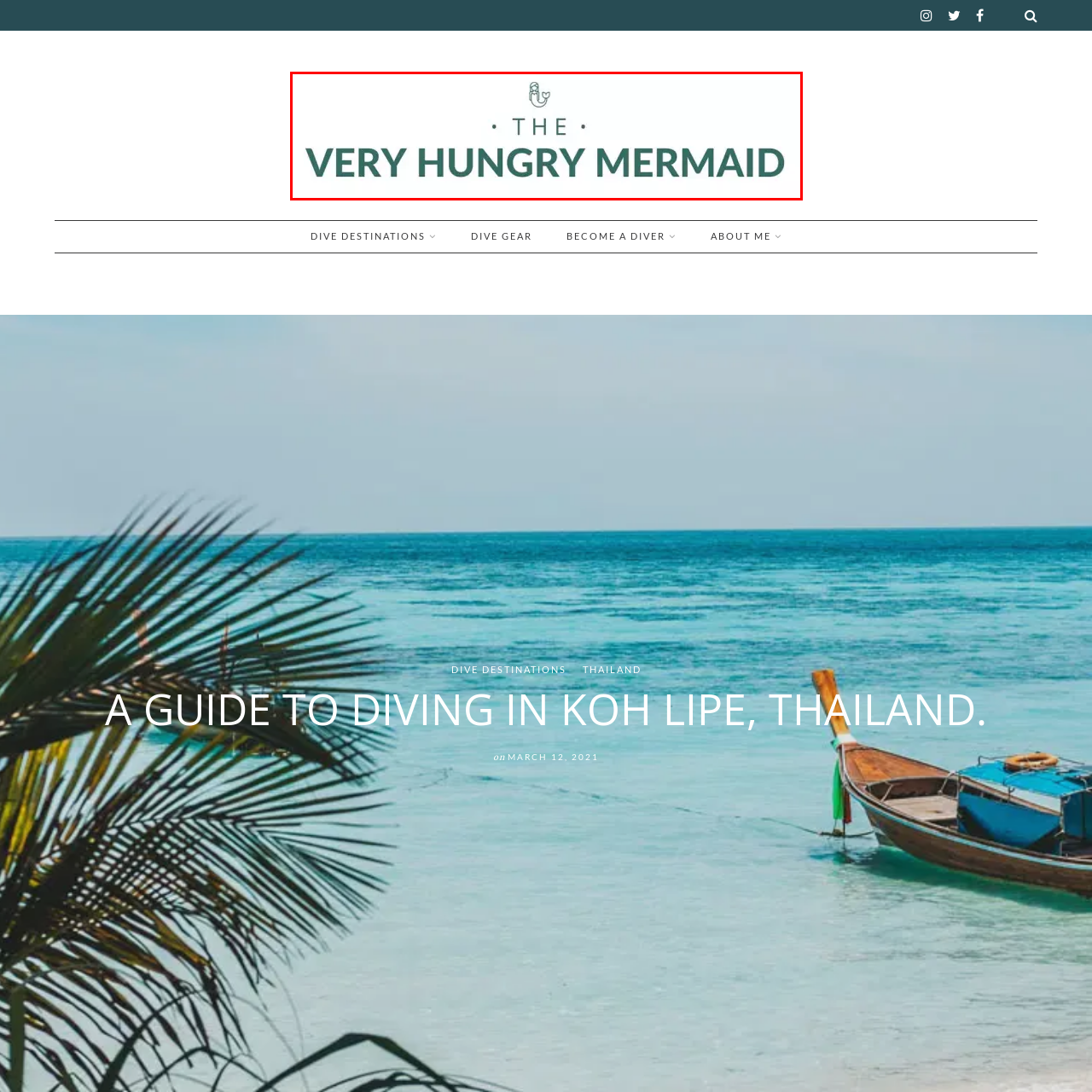Is the mermaid illustration whimsical?
Observe the image inside the red bounding box and answer the question using only one word or a short phrase.

Yes